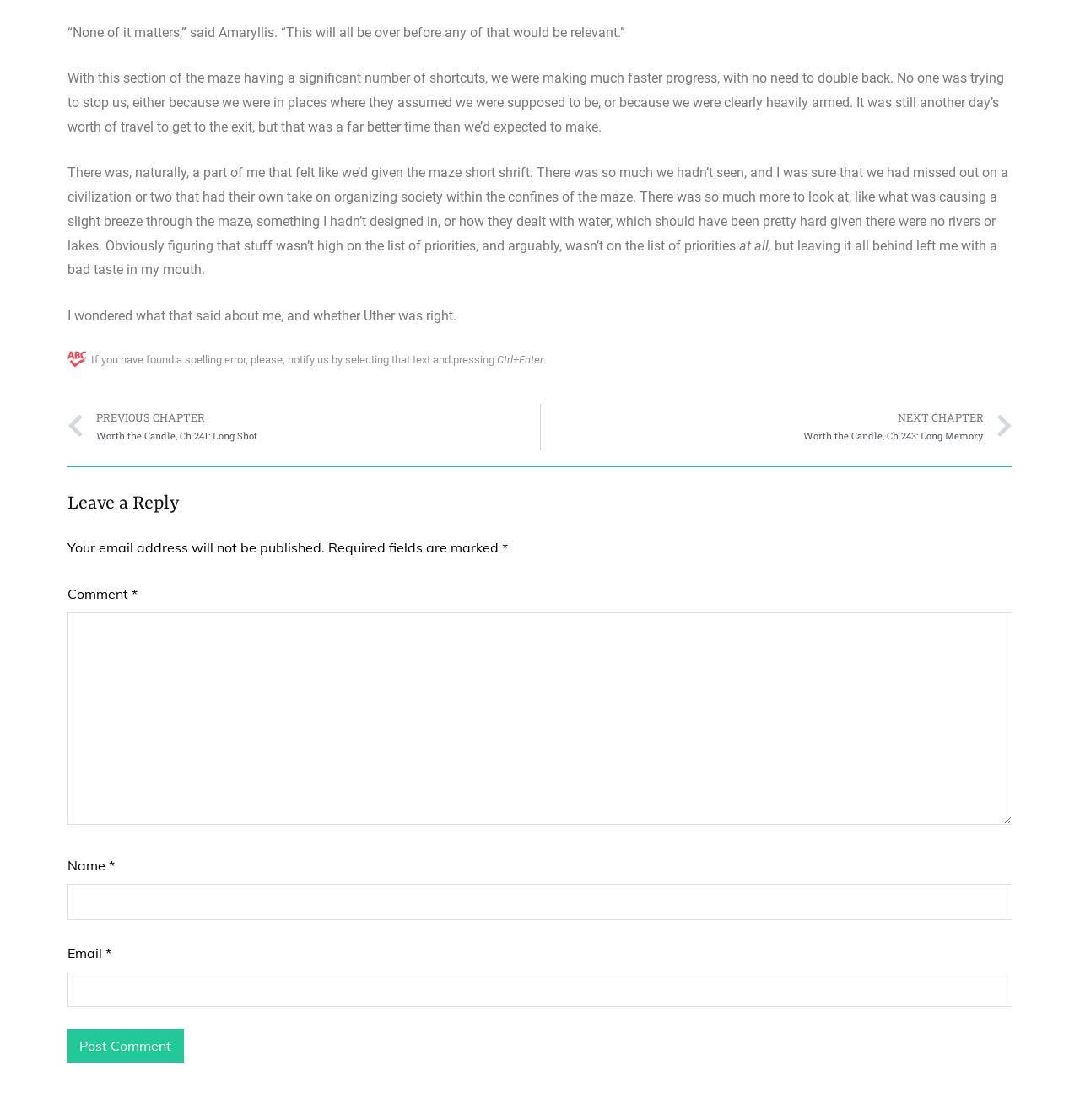What is the purpose of the 'Post Comment' button?
Using the screenshot, give a one-word or short phrase answer.

To submit a comment